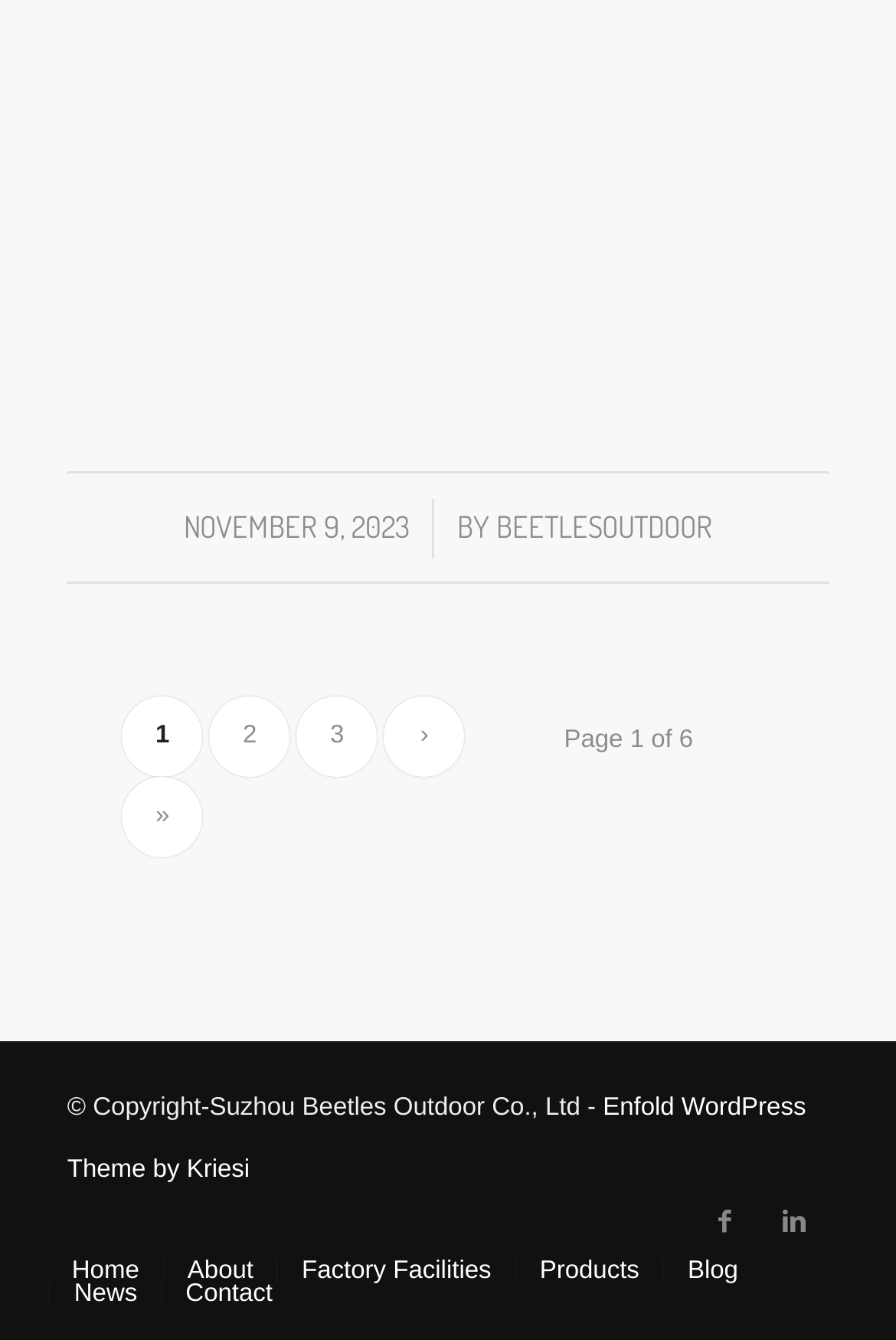Give a concise answer using only one word or phrase for this question:
What is the current date?

NOVEMBER 9, 2023